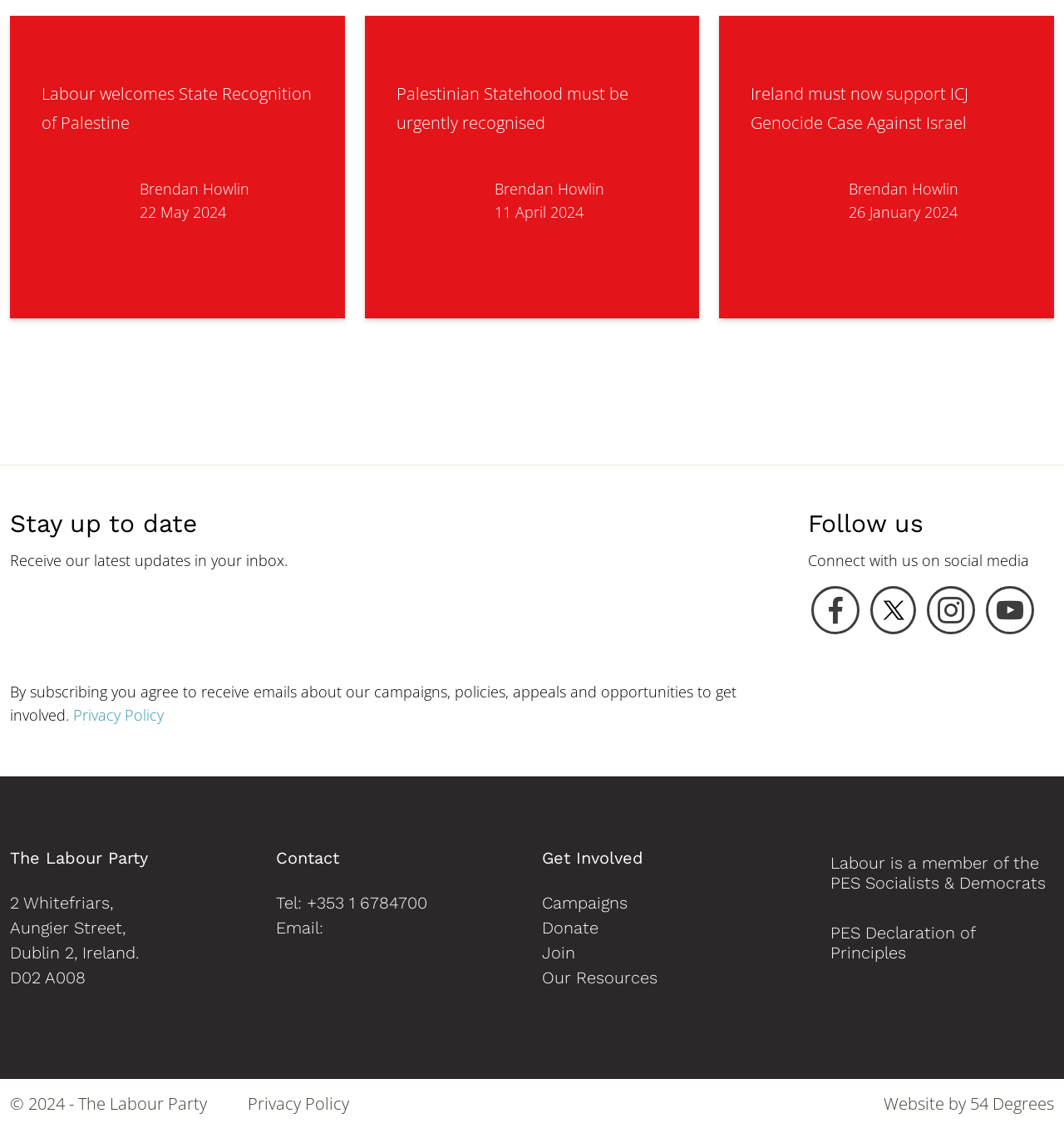What social media platforms are available for connection?
Based on the content of the image, thoroughly explain and answer the question.

I found the answer by examining the link elements with social media icons, which indicate that there are four social media platforms available for connection.